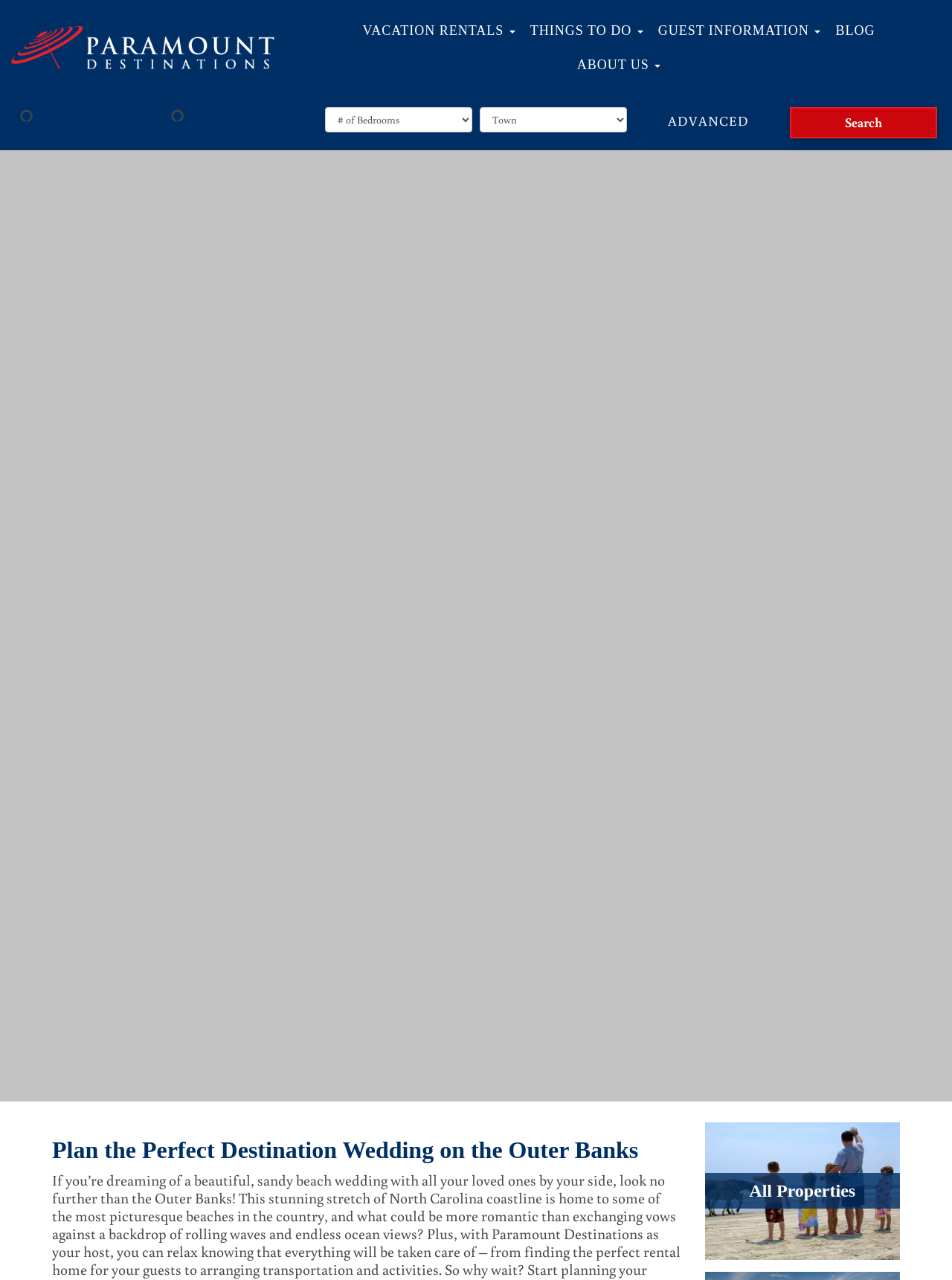Please give the bounding box coordinates of the area that should be clicked to fulfill the following instruction: "Select the number of bedrooms". The coordinates should be in the format of four float numbers from 0 to 1, i.e., [left, top, right, bottom].

[0.341, 0.084, 0.496, 0.103]